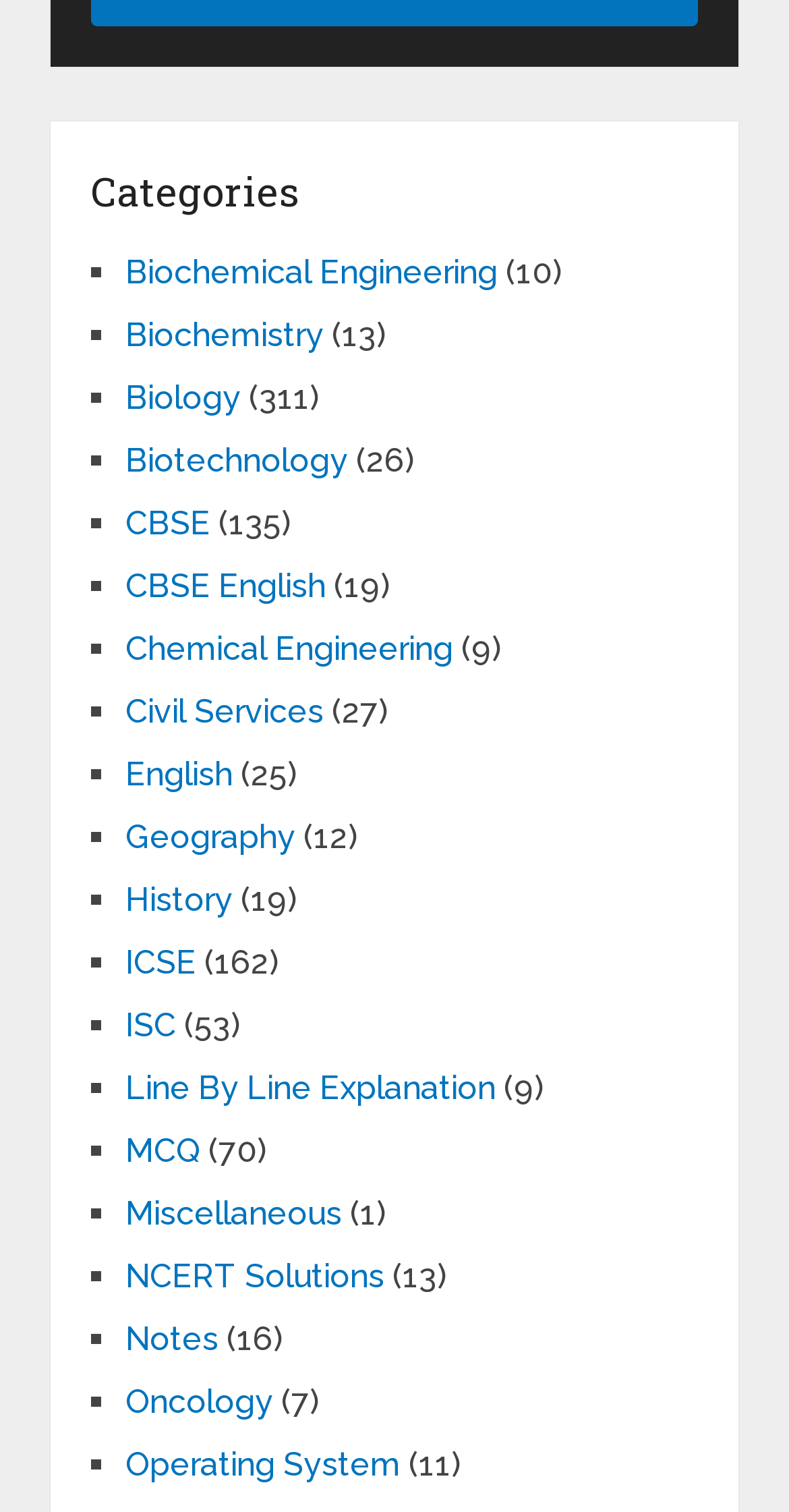Find and provide the bounding box coordinates for the UI element described here: "name="form_fields[email]" placeholder="Your Email Address"". The coordinates should be given as four float numbers between 0 and 1: [left, top, right, bottom].

None